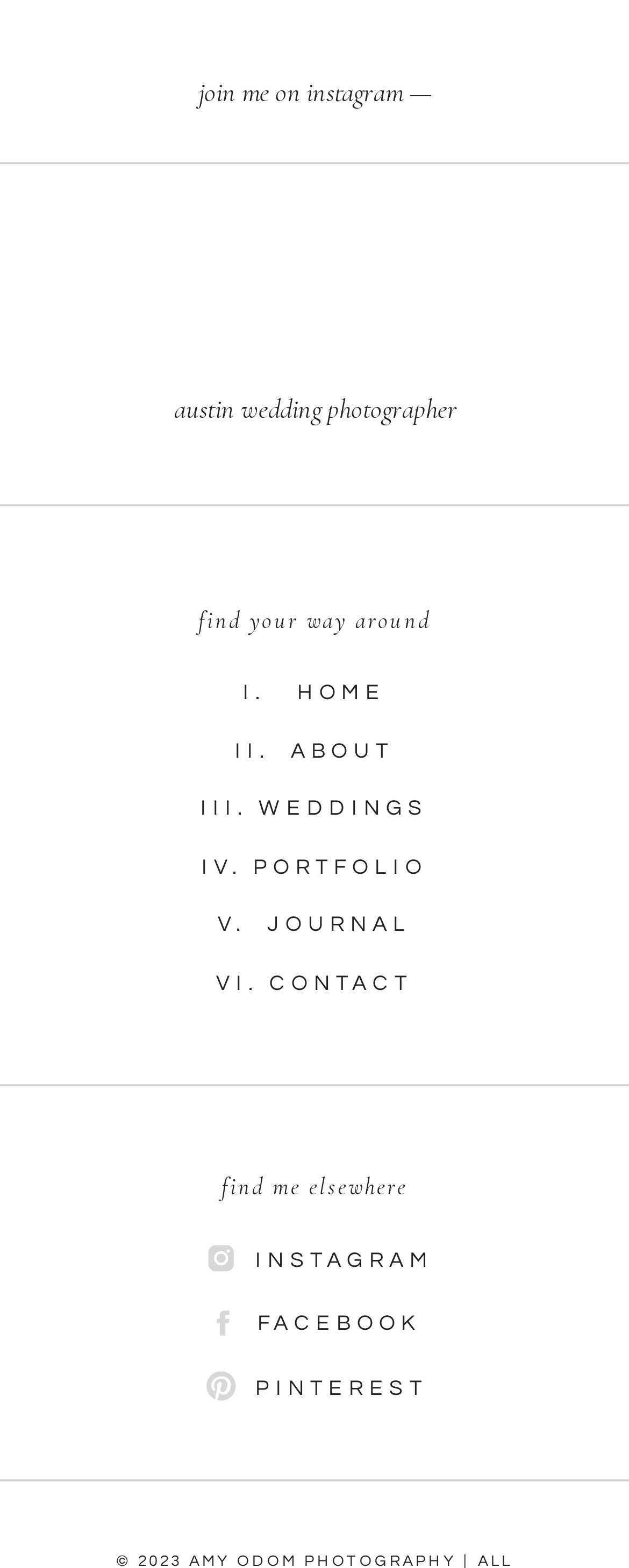Identify the bounding box coordinates of the region that should be clicked to execute the following instruction: "Check the 'carousel album shared on Thu May 30 2024' post".

[0.062, 0.032, 0.344, 0.145]